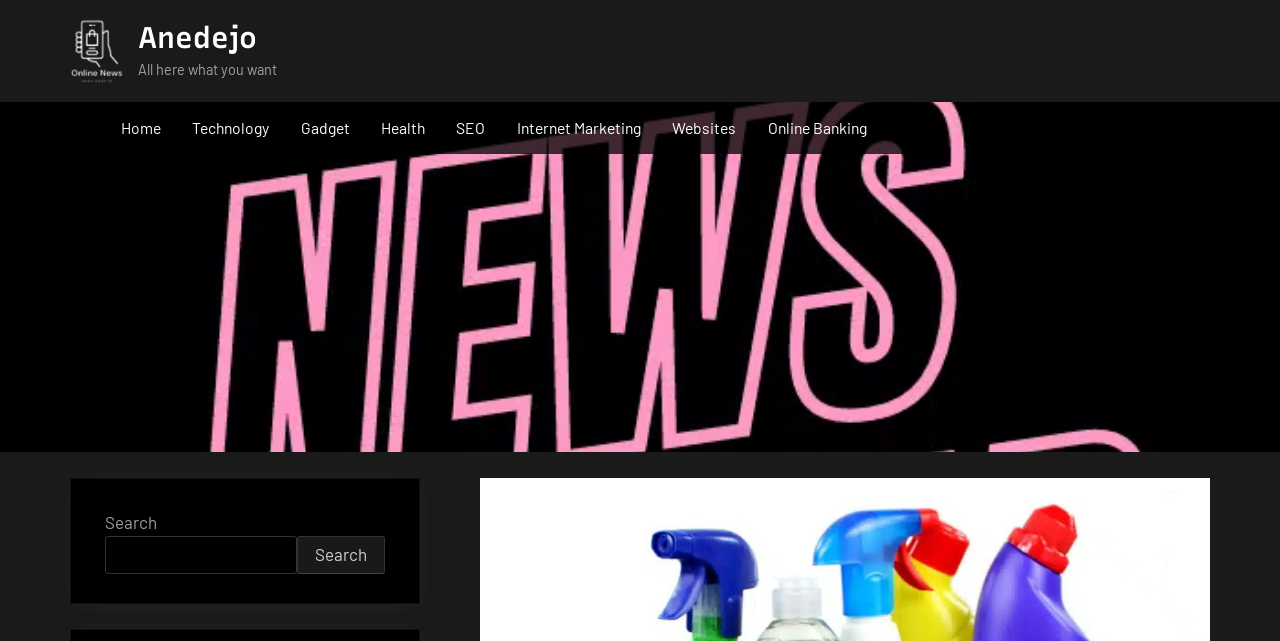Given the element description parent_node: Search name="s", specify the bounding box coordinates of the corresponding UI element in the format (top-left x, top-left y, bottom-right x, bottom-right y). All values must be between 0 and 1.

[0.082, 0.837, 0.232, 0.895]